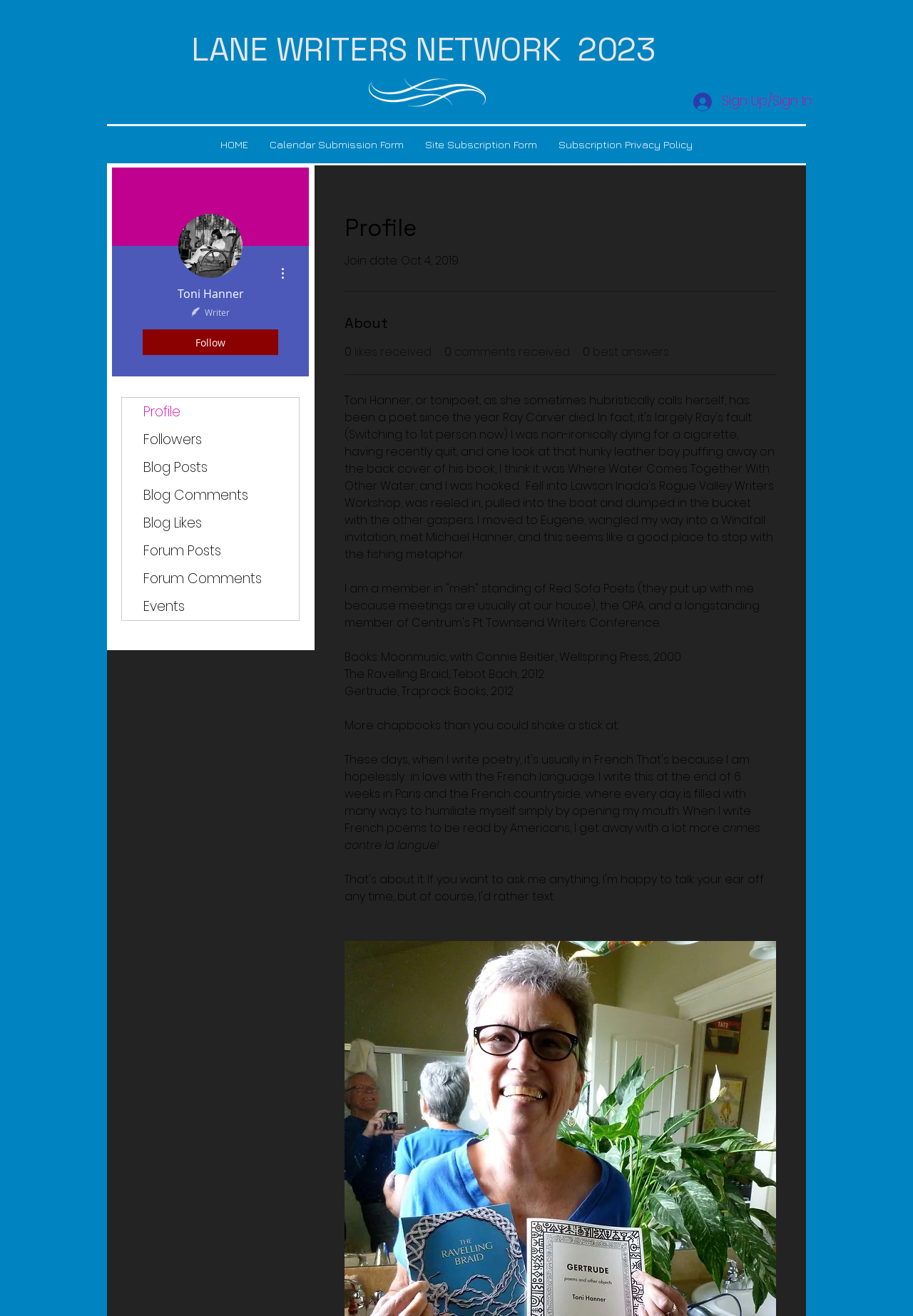Can you find the bounding box coordinates of the area I should click to execute the following instruction: "Click the Sign Up/Sign In button"?

[0.748, 0.067, 0.834, 0.088]